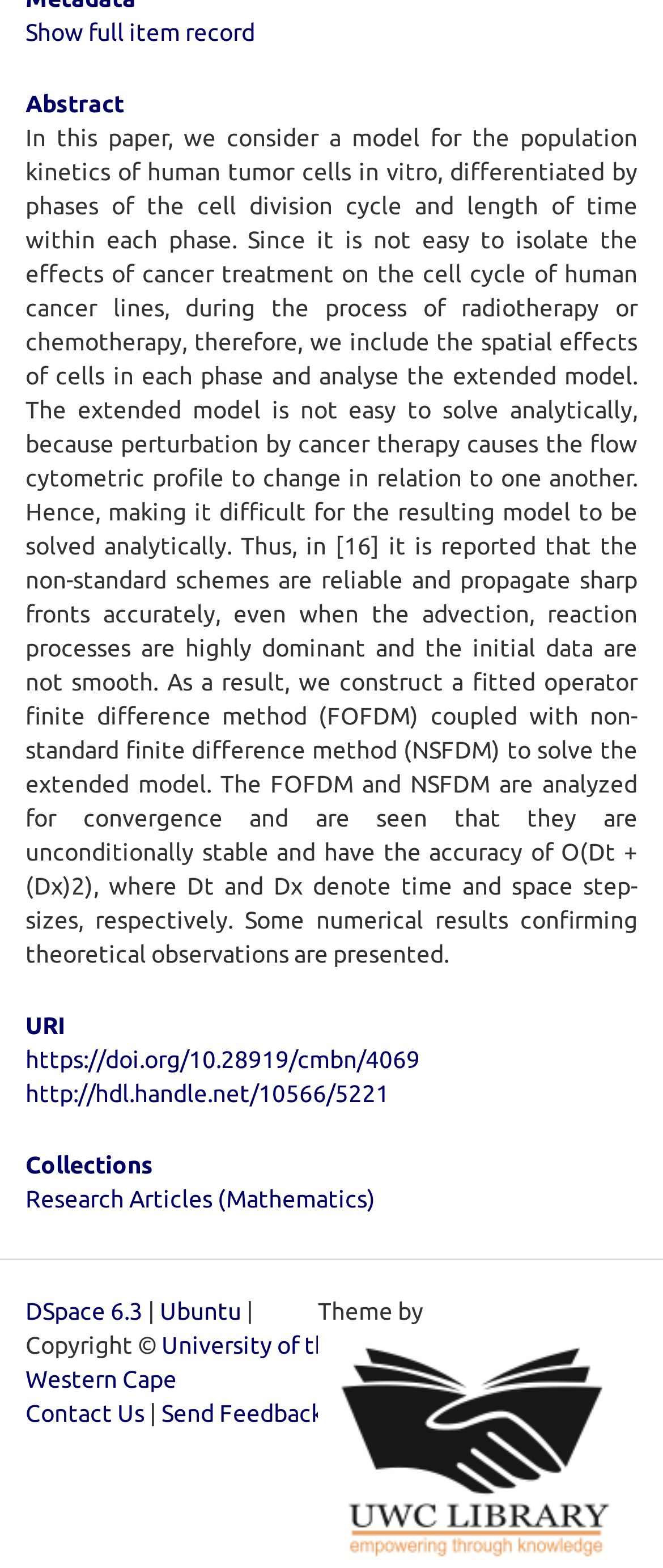What is the name of the university mentioned?
Give a comprehensive and detailed explanation for the question.

The name of the university can be found in the link element with bounding box coordinates [0.038, 0.849, 0.515, 0.888]. The OCR text of this element is 'University of the Western Cape'.